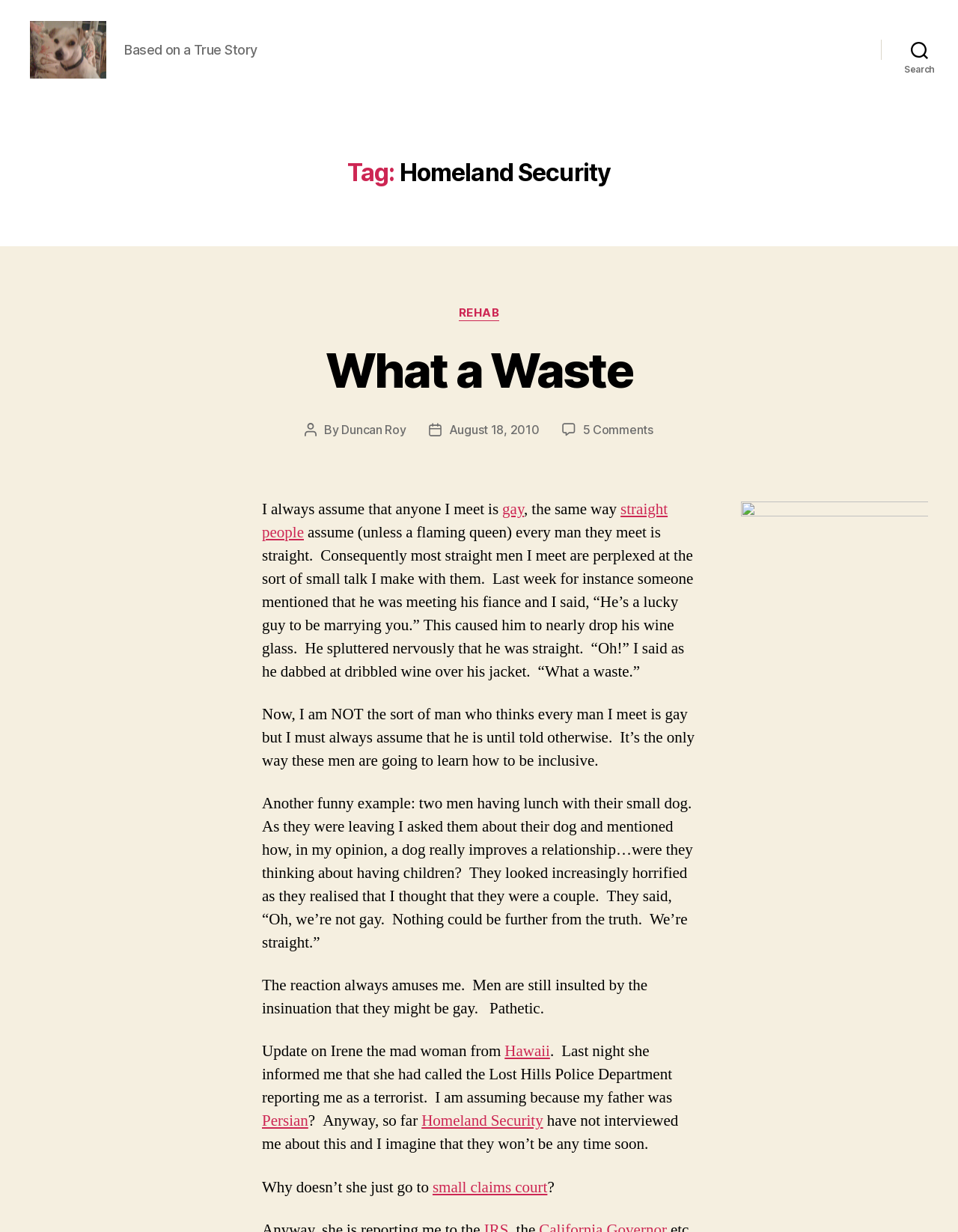What is the topic of the post 'What a Waste'?
Use the screenshot to answer the question with a single word or phrase.

Assuming people are gay